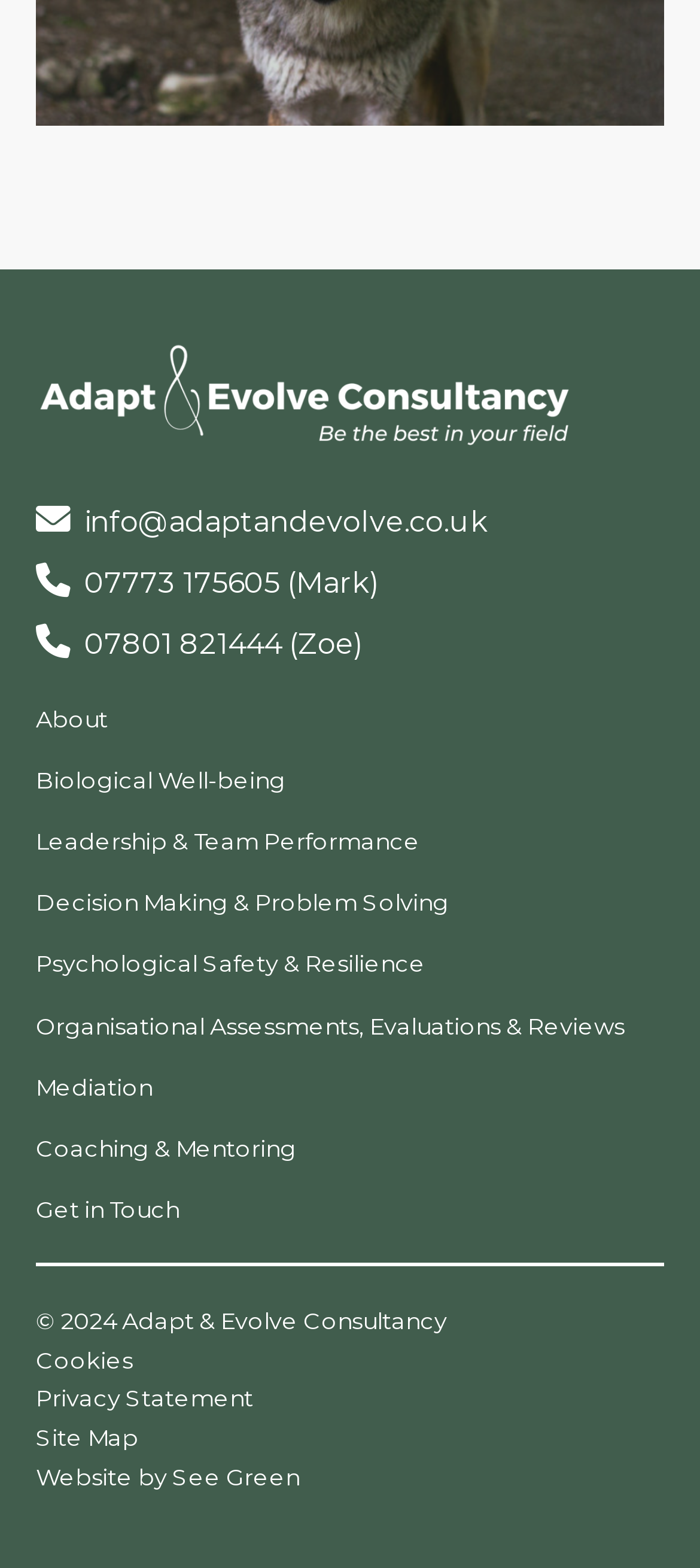Please examine the image and answer the question with a detailed explanation:
How many services are offered by Adapt & Evolve Consultancy?

I counted the number of services offered by looking at the links on the webpage, specifically the ones with OCR text 'About', 'Biological Well-being', 'Leadership & Team Performance', 'Decision Making & Problem Solving', 'Psychological Safety & Resilience', 'Organisational Assessments, Evaluations & Reviews', 'Mediation', 'Coaching & Mentoring', and 'Get in Touch'.